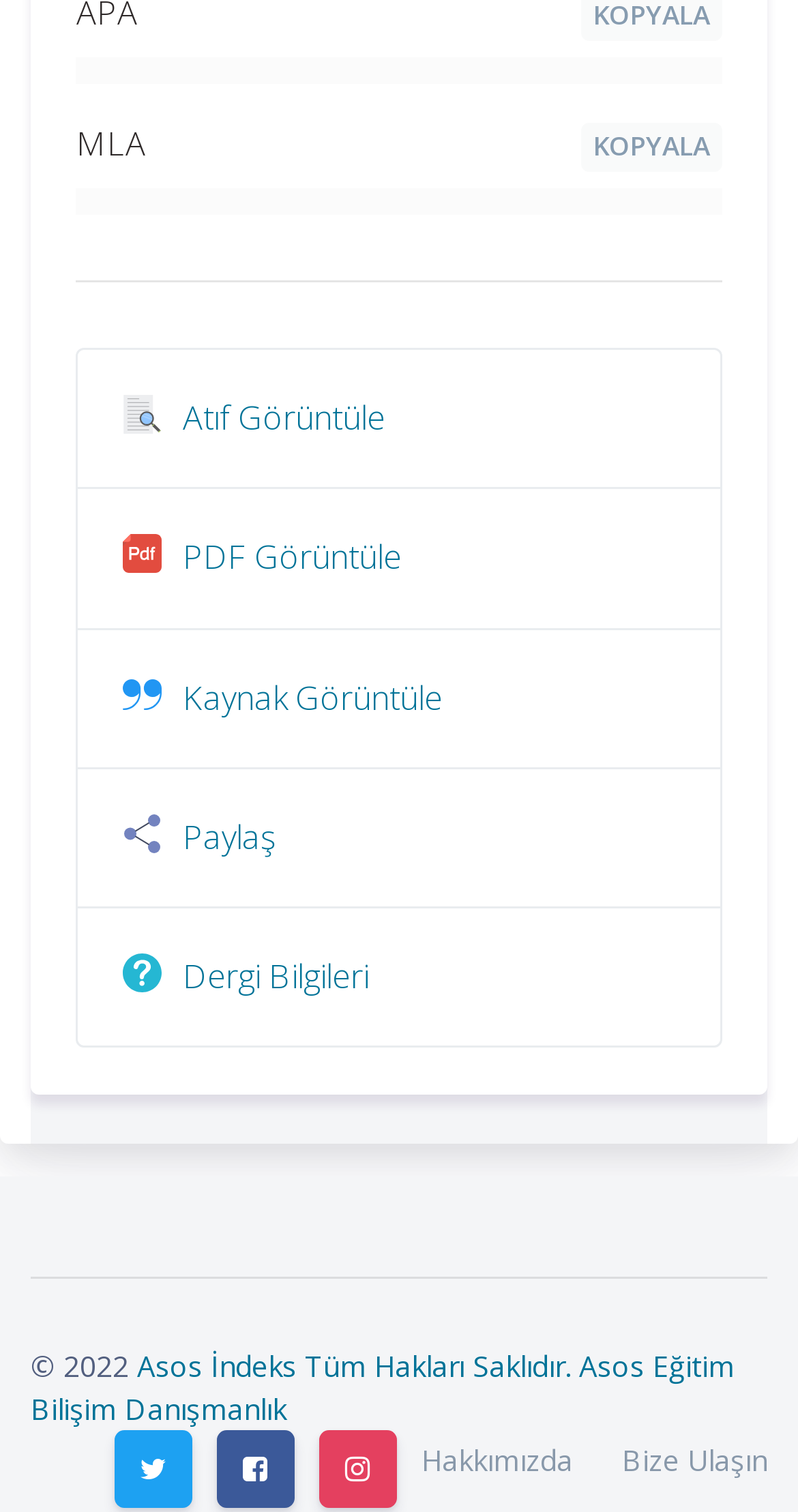Please specify the bounding box coordinates of the region to click in order to perform the following instruction: "View journal information".

[0.229, 0.631, 0.463, 0.66]